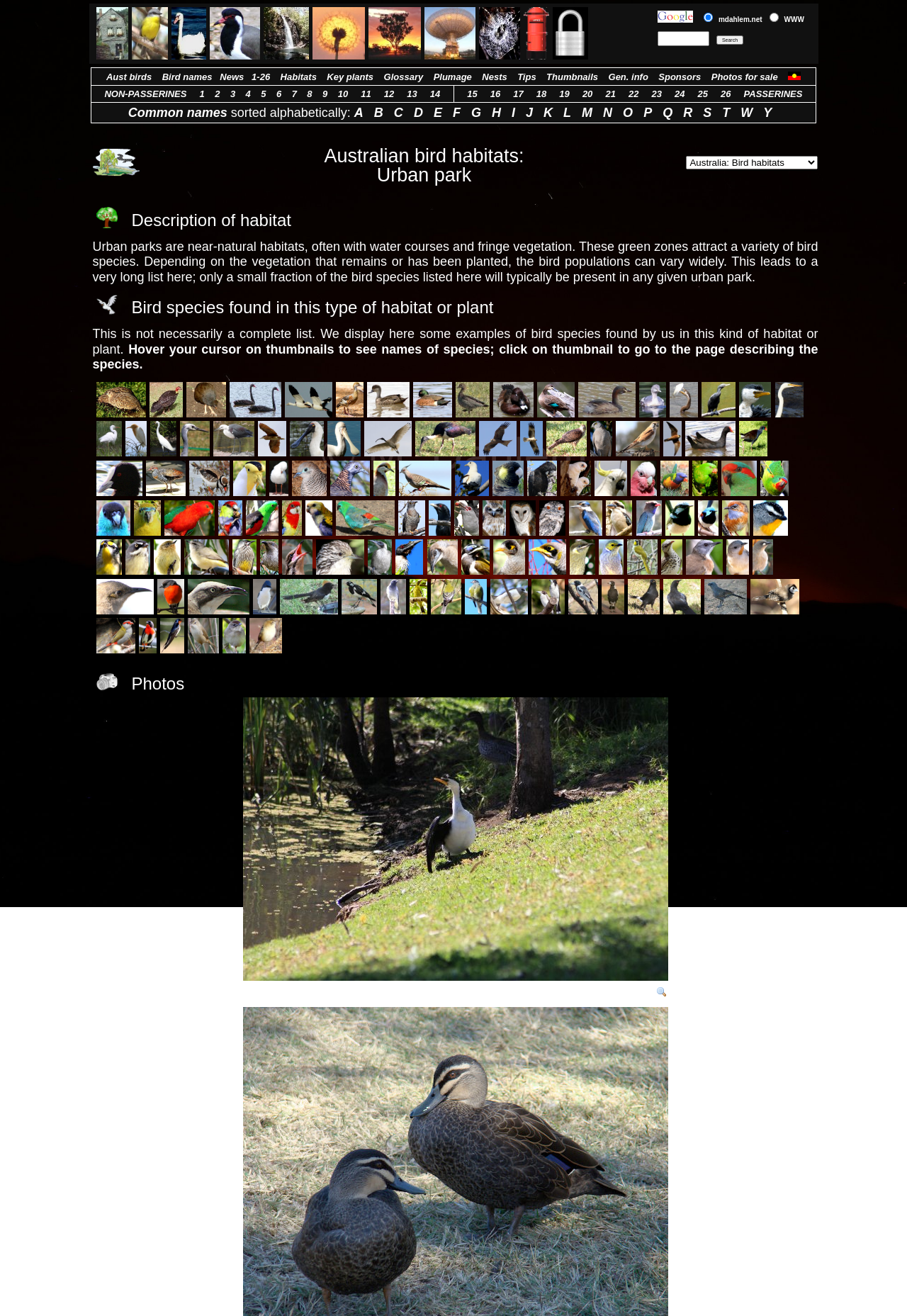What is the first link on the webpage?
Answer the question with detailed information derived from the image.

The first link on the webpage is 'mdahlem.net home page with slide show' which is located in the first table cell of the first table row.